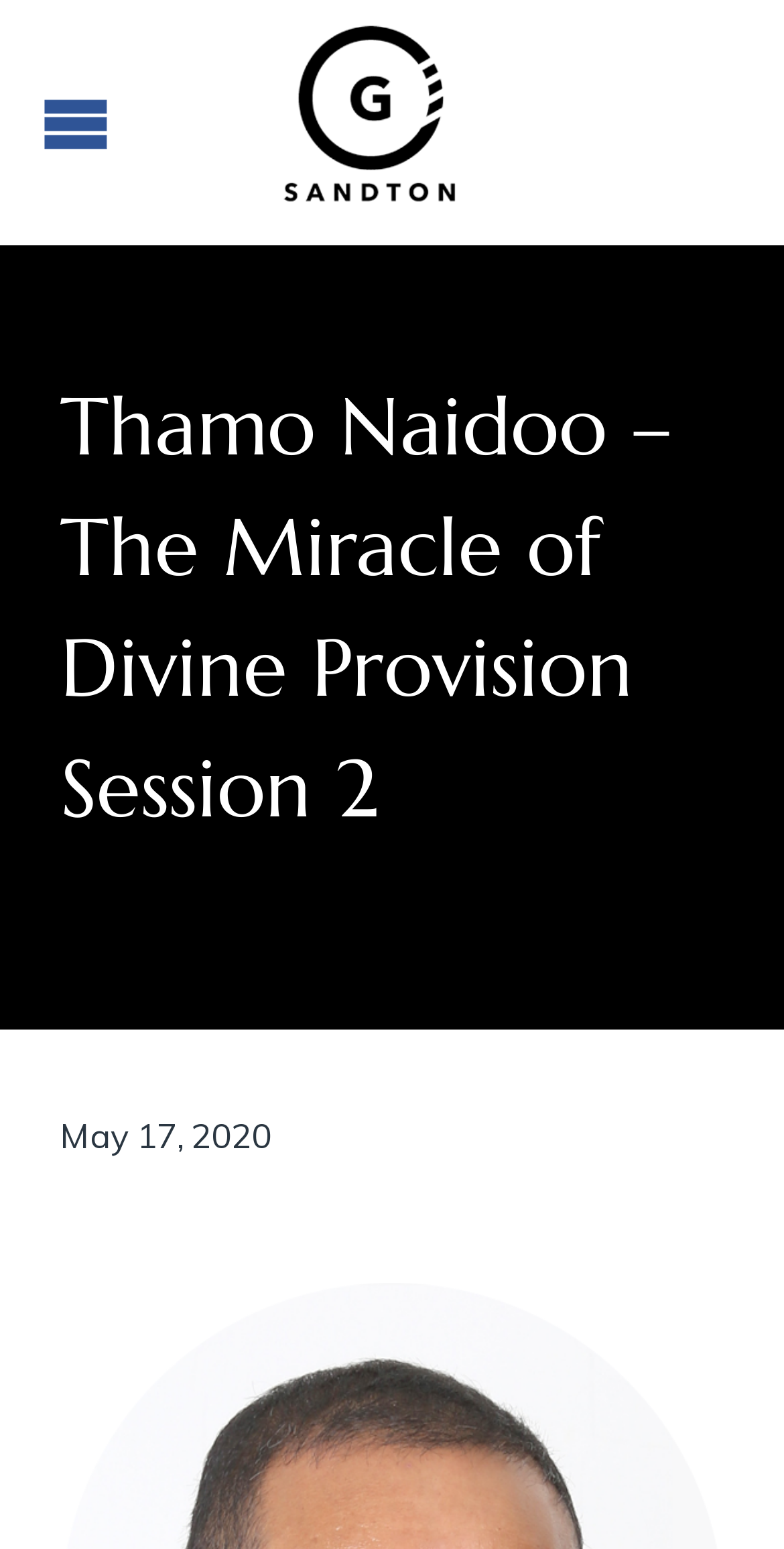Find and generate the main title of the webpage.

Thamo Naidoo – The Miracle of Divine Provision Session 2